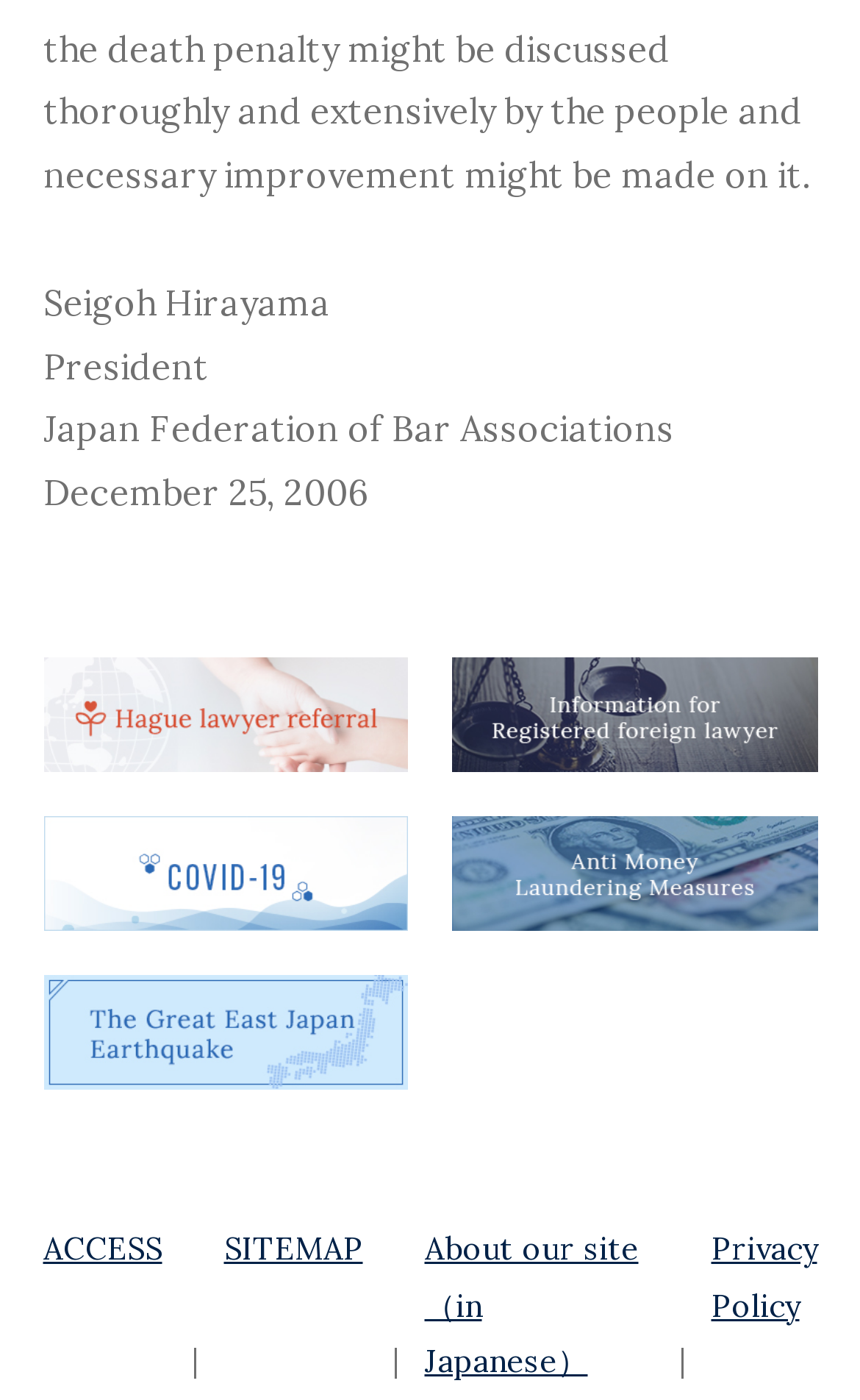Specify the bounding box coordinates of the area to click in order to follow the given instruction: "Read the privacy policy."

[0.827, 0.878, 0.95, 0.946]